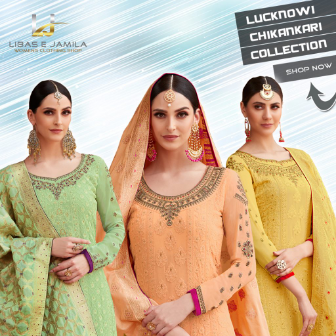Interpret the image and provide an in-depth description.

The image showcases three elegantly dressed women modeling exquisite outfits from the "Lucknowi Chikankari Collection" by Libas-e-Jamila. Each model highlights the intricate craftsmanship associated with traditional Chikankari embroidery, a technique known for its delicate needlework and artistic flair. 

The woman on the left wears a soft green ensemble, characterized by its embroidered accents that exude a sense of grace. The central model stands out in a vibrant peach outfit, adorned with sparkling details that enhance its allure. To the right, the model showcases a bright yellow attire, featuring an elegant design and matching accessories, perfectly complementing her look.

The dynamic background enhances the visual appeal of the garments and draws attention to the detailed work, making it ideal for anyone looking to infuse their wardrobe with a touch of cultural elegance. Prominently displayed text encourages viewers to explore this beautiful collection further.